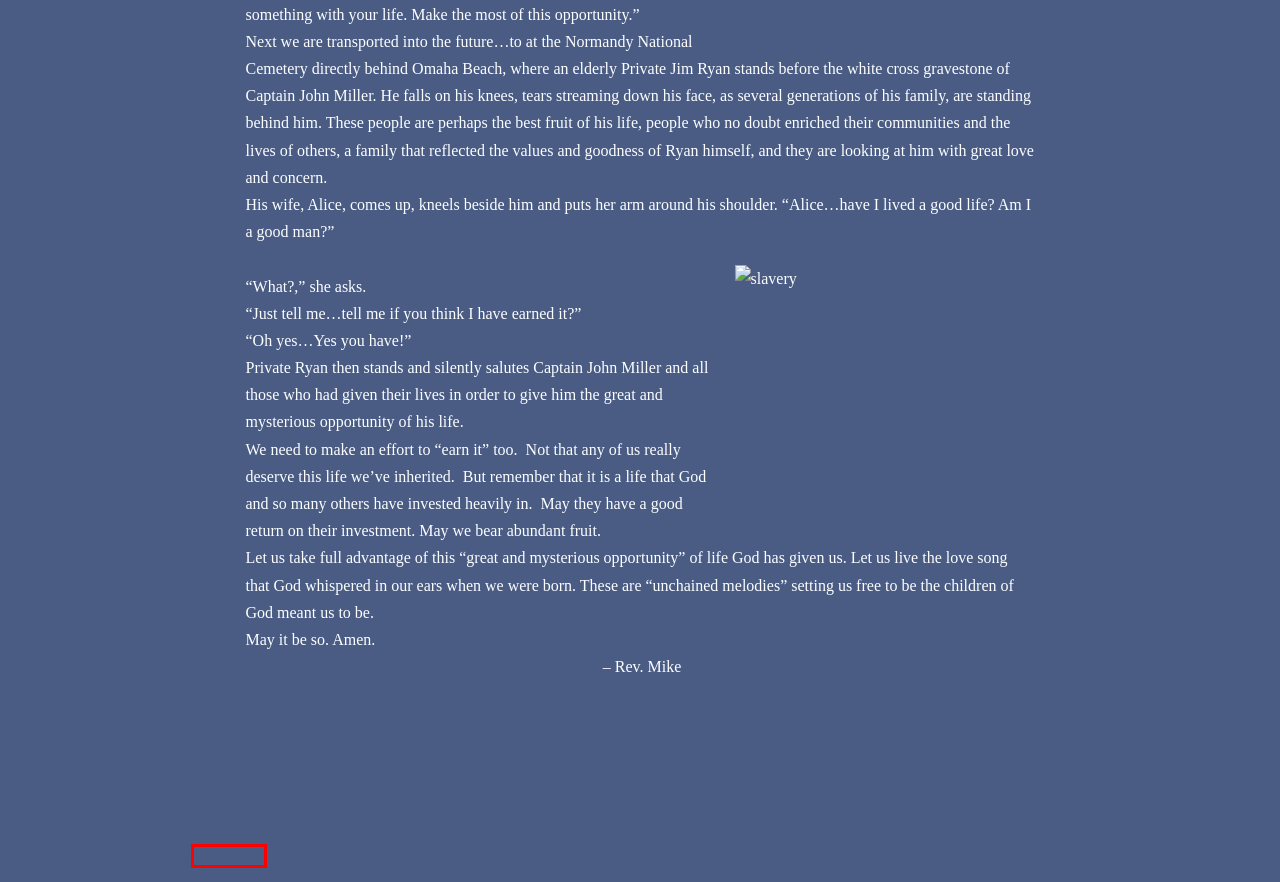Examine the screenshot of the webpage, which has a red bounding box around a UI element. Select the webpage description that best fits the new webpage after the element inside the red bounding box is clicked. Here are the choices:
A. broadbrook – Broad Brook Congregational Church
B. Donate – Broad Brook Congregational Church
C. Have Your Event at BBCC! – Broad Brook Congregational Church
D. About Us – Broad Brook Congregational Church
E. Blog Tool, Publishing Platform, and CMS – WordPress.org
F. Join our Sunday School! – Broad Brook Congregational Church
G. Prayer Request – Broad Brook Congregational Church
H. Neve - Fast & Lightweight WordPress Theme Ideal for Any Website

E